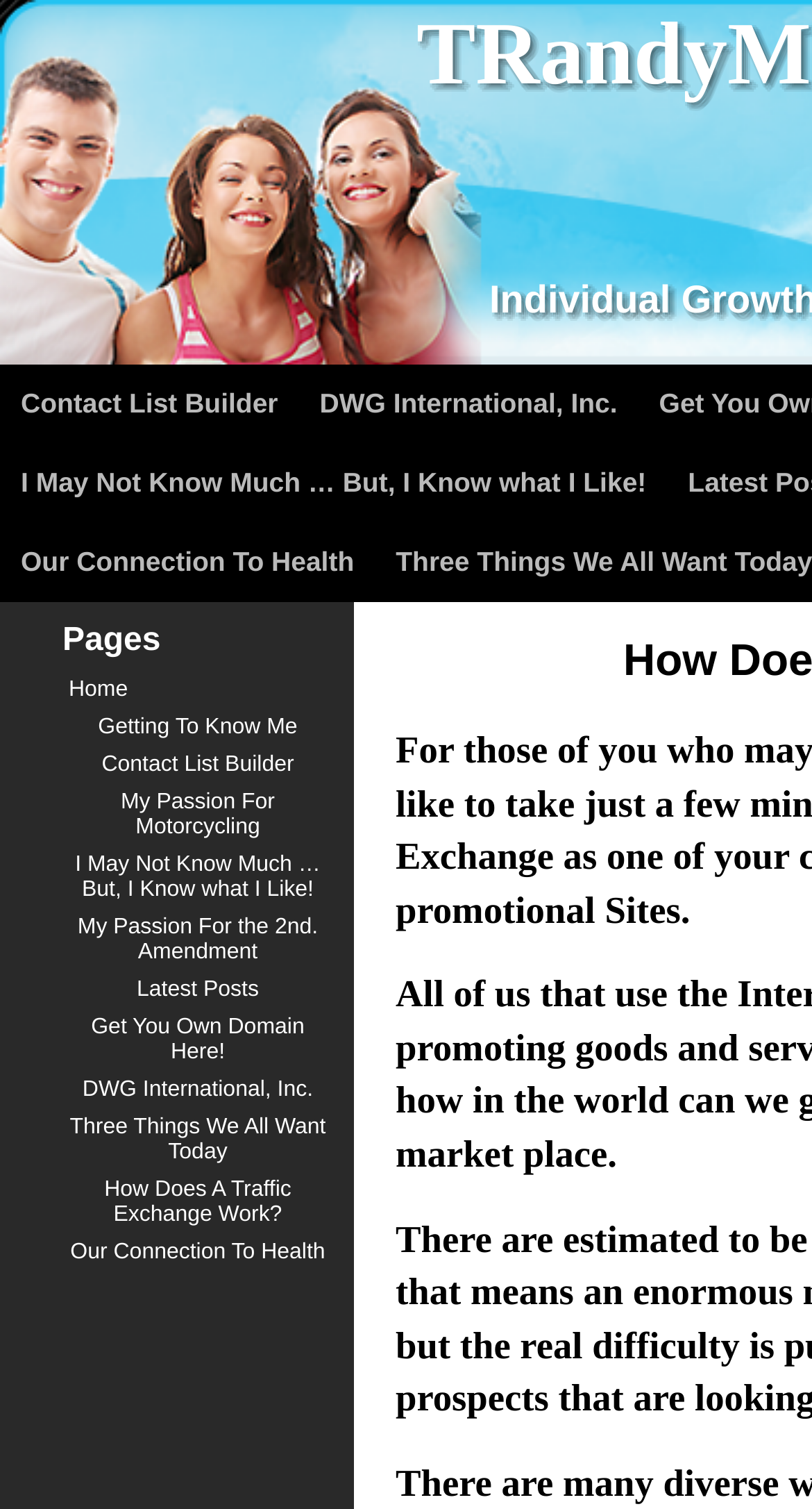Using the description: "Home", determine the UI element's bounding box coordinates. Ensure the coordinates are in the format of four float numbers between 0 and 1, i.e., [left, top, right, bottom].

[0.085, 0.449, 0.158, 0.465]